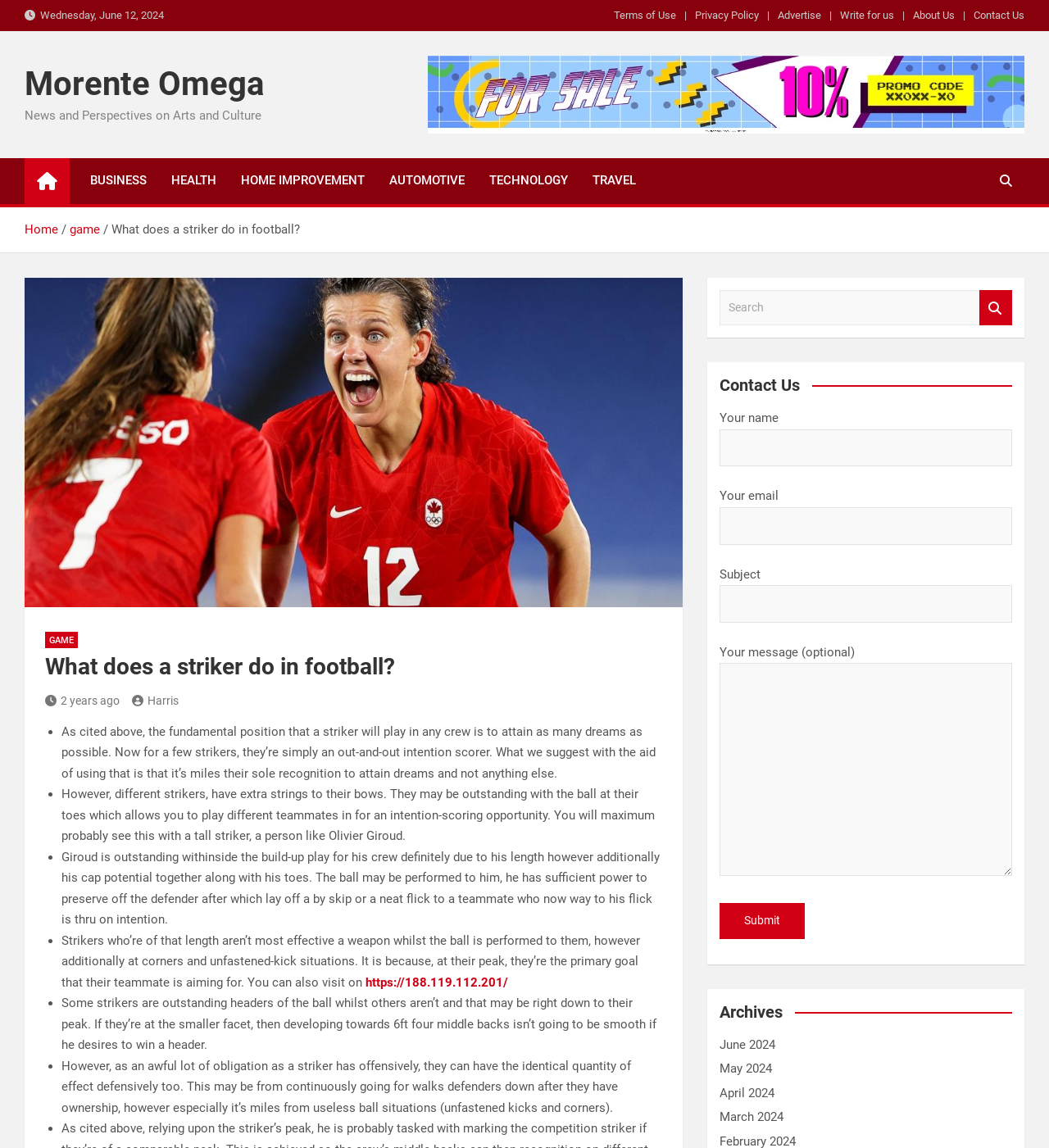Provide the bounding box for the UI element matching this description: "Travel".

[0.553, 0.138, 0.618, 0.177]